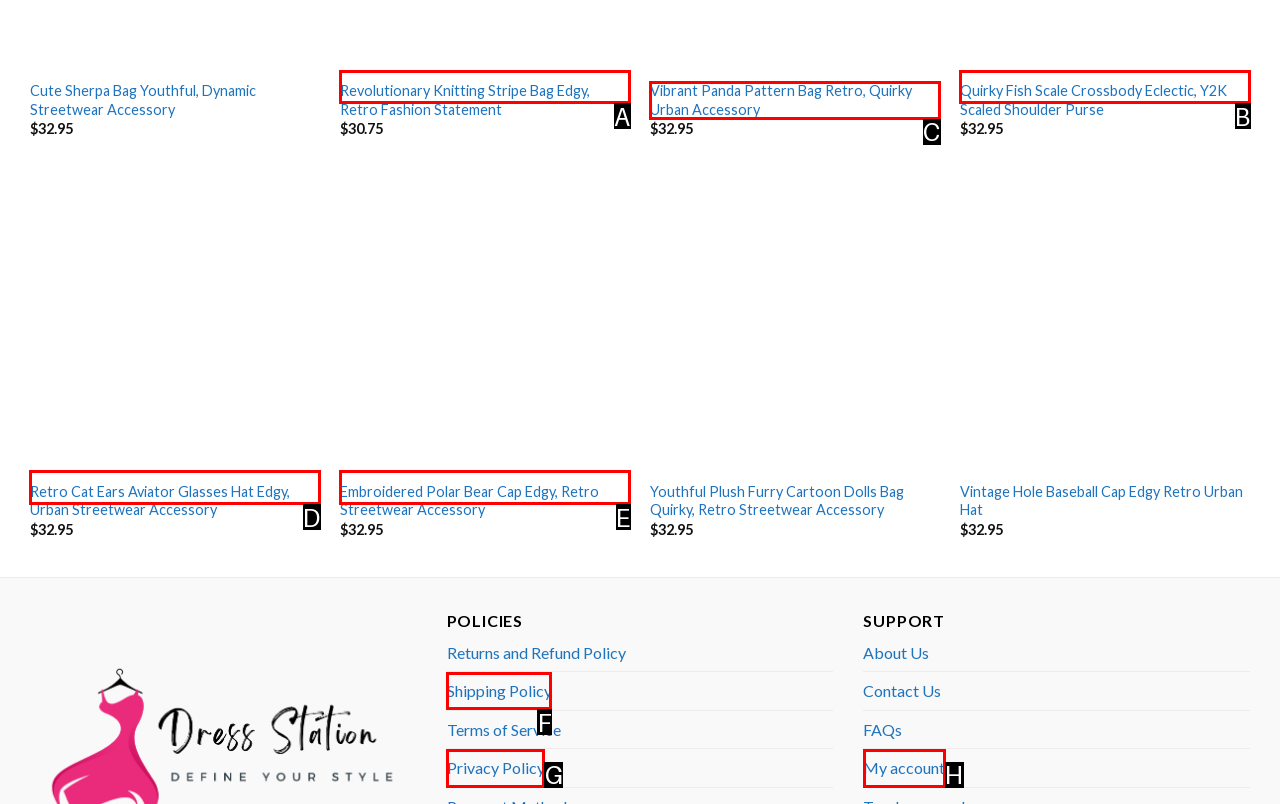Match the HTML element to the description: Privacy Policy. Respond with the letter of the correct option directly.

G